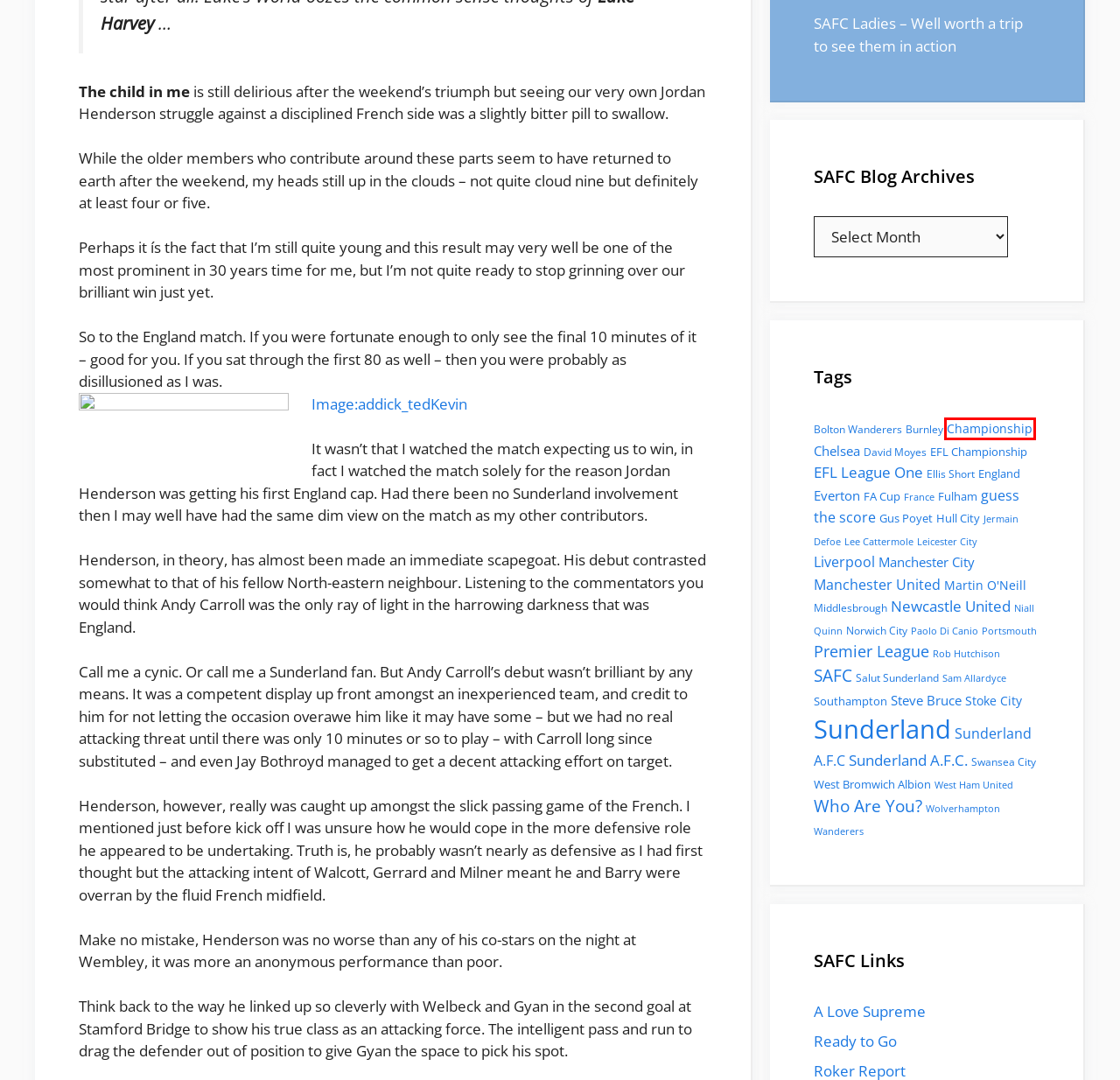Given a webpage screenshot with a UI element marked by a red bounding box, choose the description that best corresponds to the new webpage that will appear after clicking the element. The candidates are:
A. Who Are You? - SAFC Blog
B. Wolverhampton Wanderers - SAFC Blog
C. Sam Allardyce - SAFC Blog
D. Sunderland - SAFC Blog
E. Championship - SAFC Blog
F. Swansea City - SAFC Blog
G. Sunderland A.F.C - SAFC Blog
H. Manchester United - SAFC Blog

E